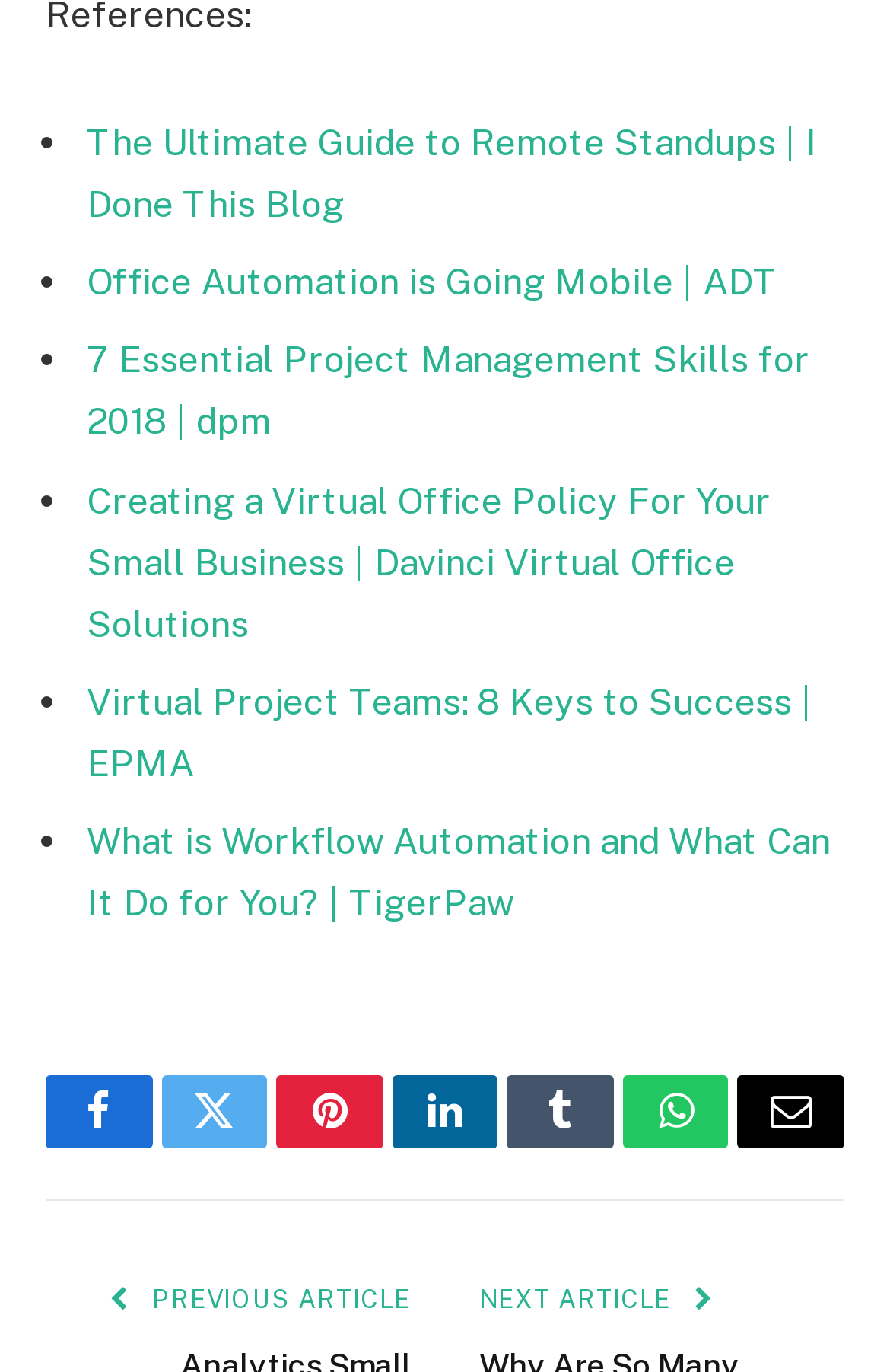Answer the question using only a single word or phrase: 
What is the first link in the list about?

Remote Standups